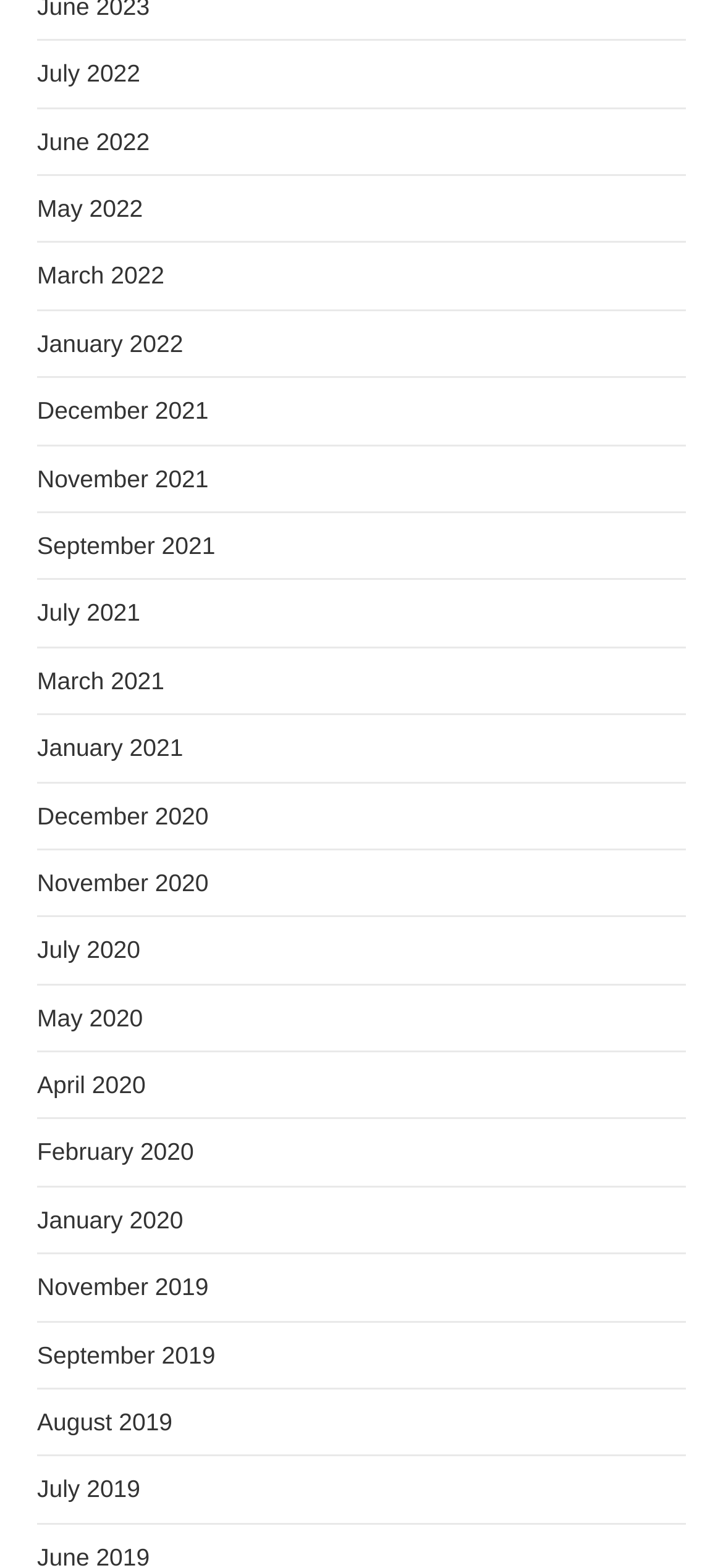How many links are available on this webpage?
Give a one-word or short-phrase answer derived from the screenshot.

27